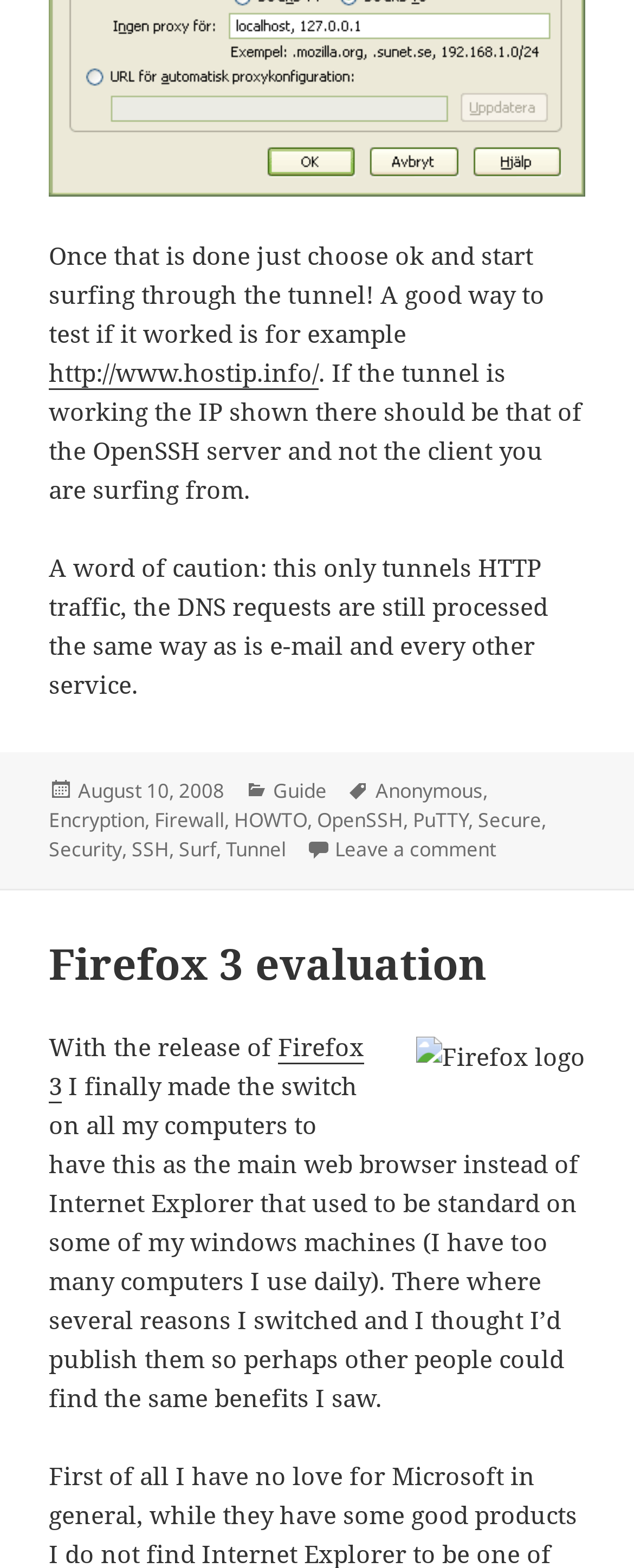Identify the bounding box coordinates necessary to click and complete the given instruction: "Read the post published on August 10, 2008".

[0.123, 0.496, 0.354, 0.514]